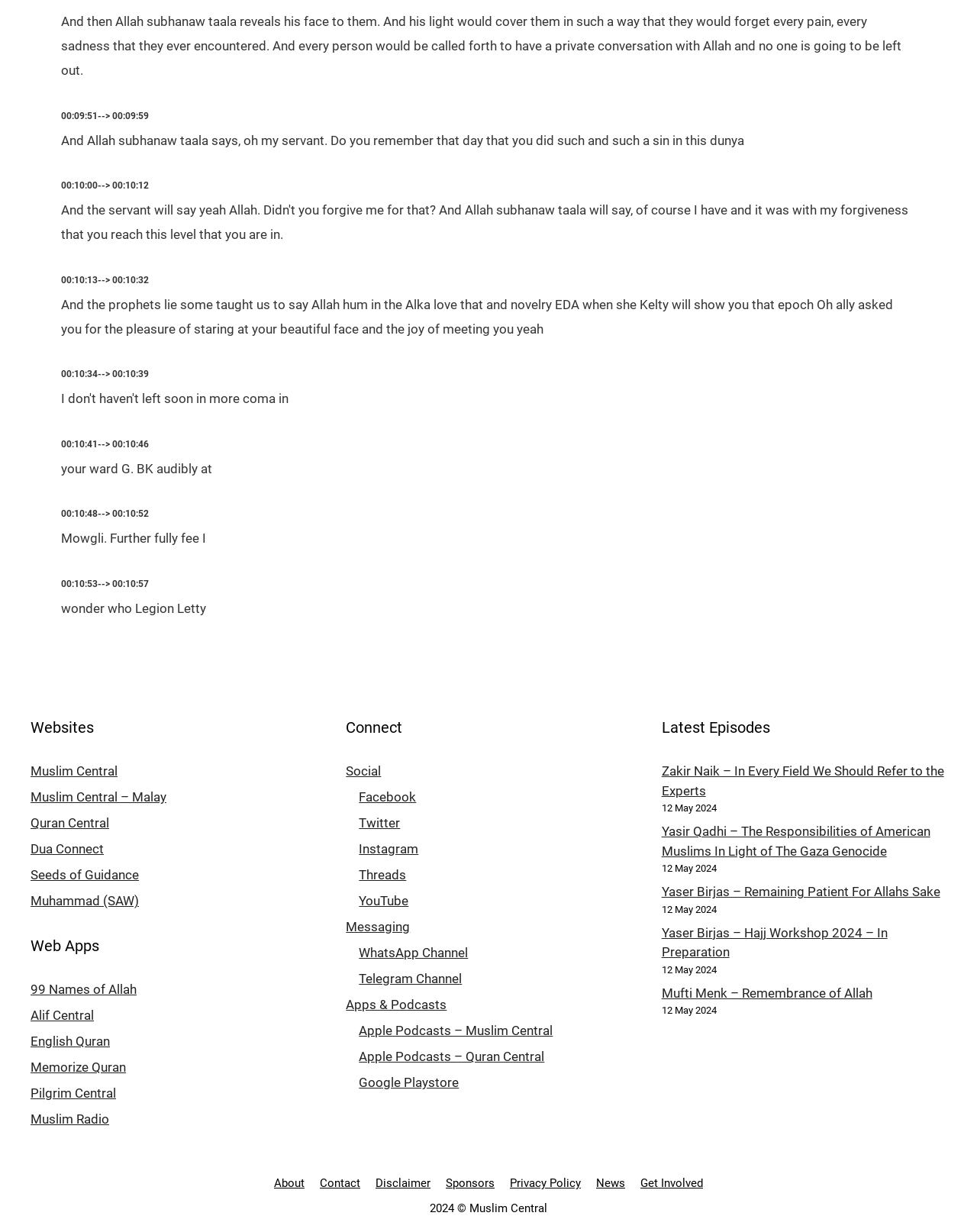What social media platforms are available for connection?
Give a one-word or short phrase answer based on the image.

Facebook, Twitter, Instagram, Threads, YouTube